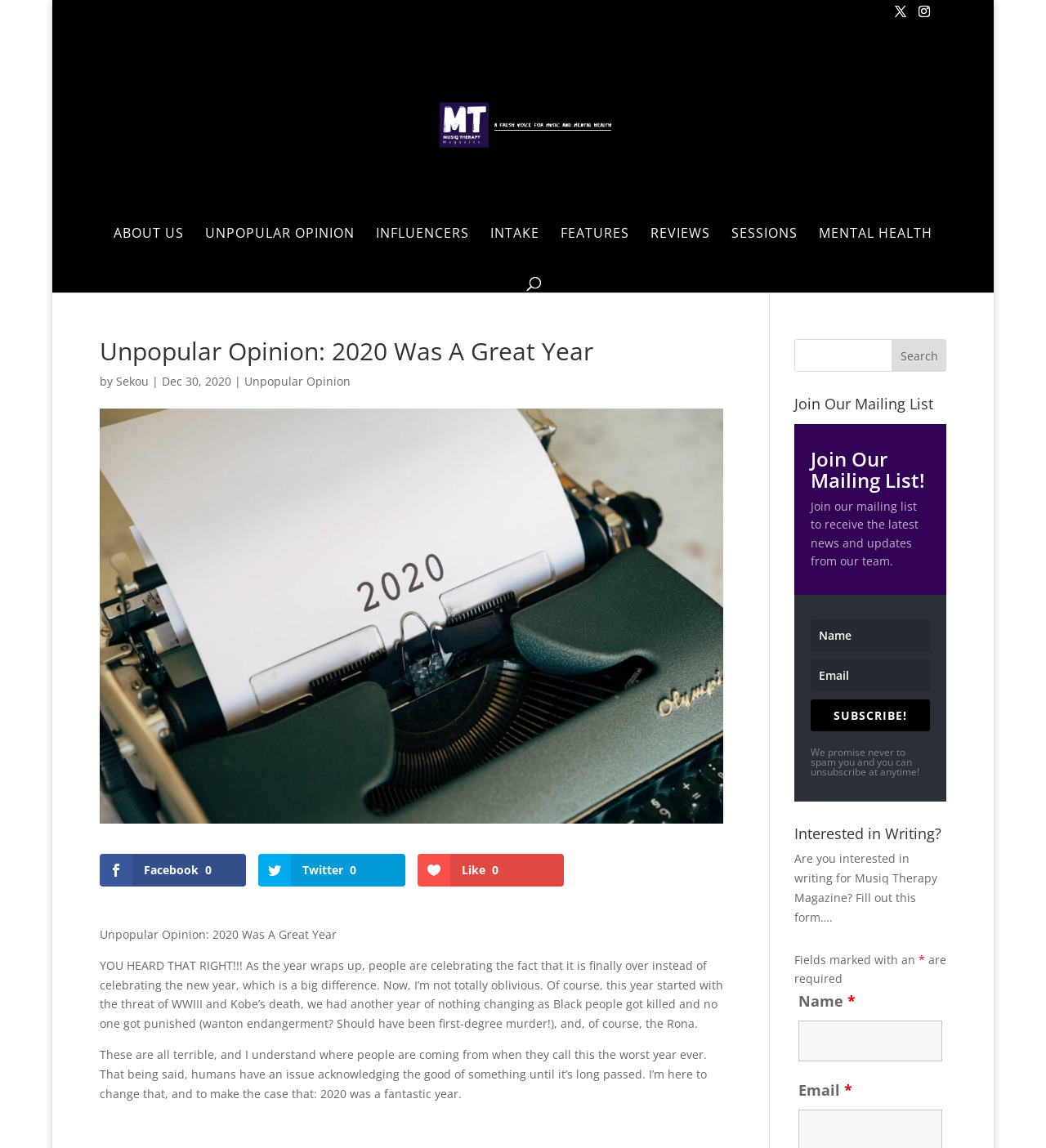Using the element description name="s" placeholder="Search …" title="Search for:", predict the bounding box coordinates for the UI element. Provide the coordinates in (top-left x, top-left y, bottom-right x, bottom-right y) format with values ranging from 0 to 1.

[0.153, 0.022, 0.882, 0.024]